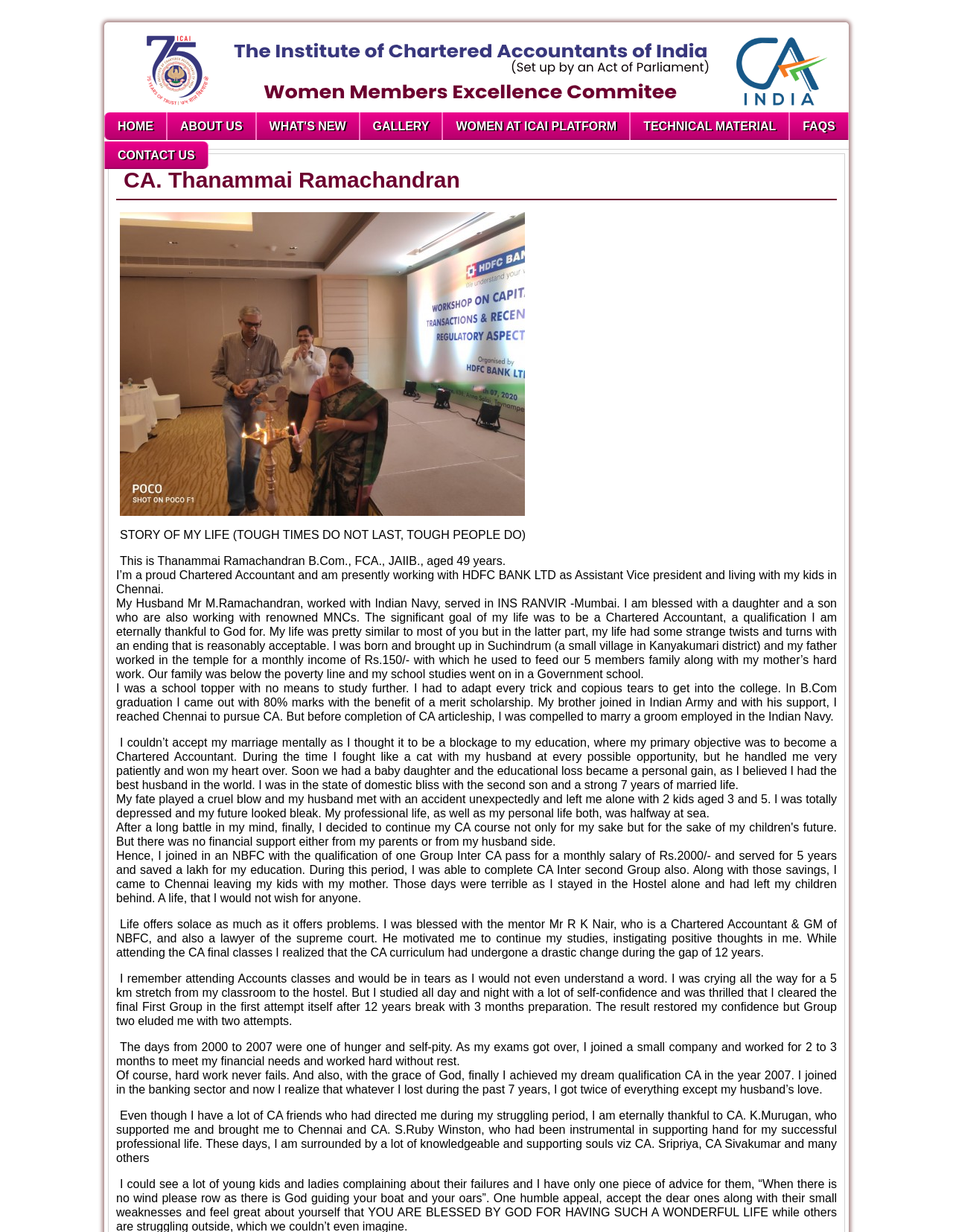Provide a brief response in the form of a single word or phrase:
How many children does the author have?

Two